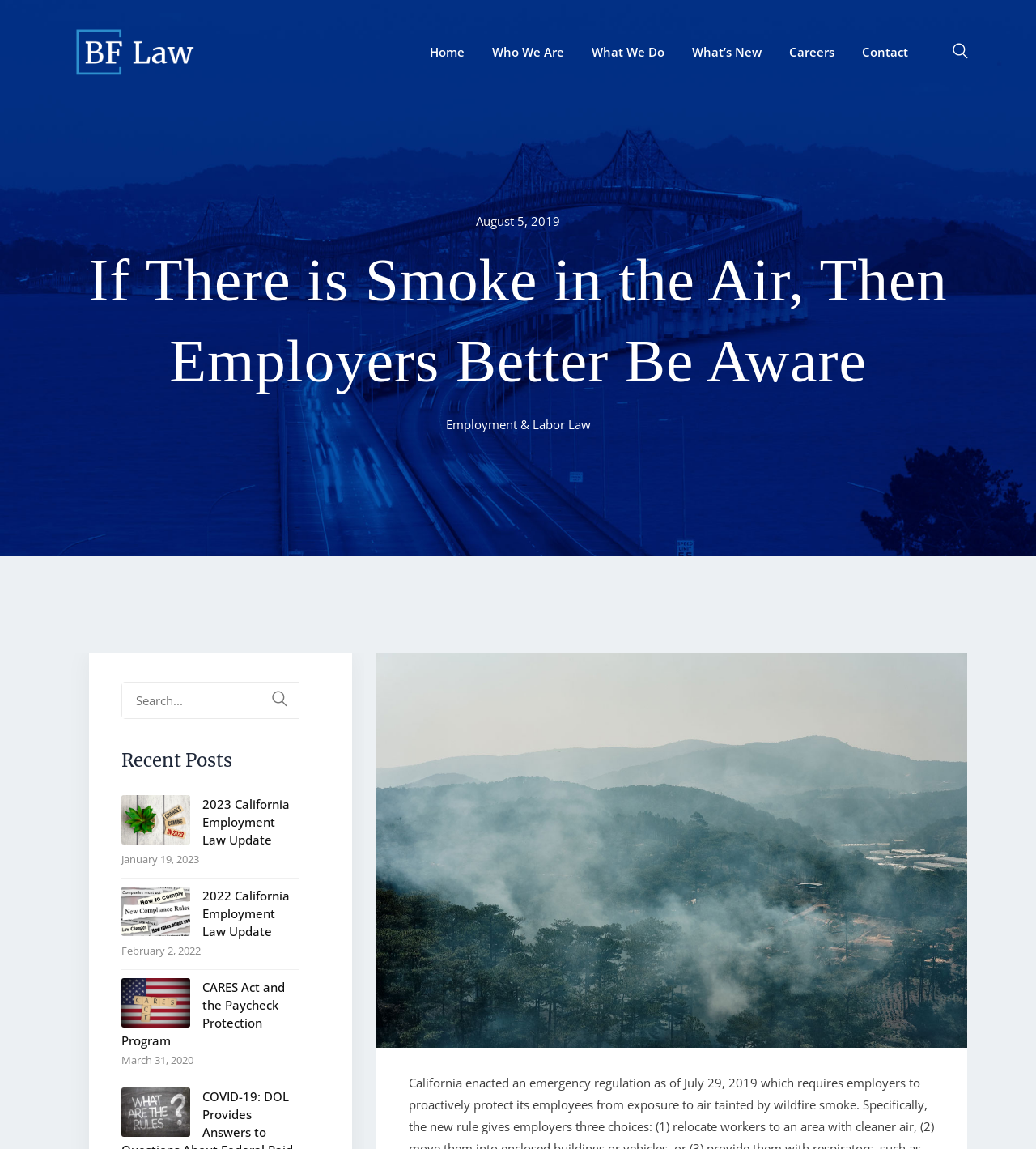Please specify the bounding box coordinates of the region to click in order to perform the following instruction: "Click the 'Contact' link".

[0.82, 0.035, 0.888, 0.055]